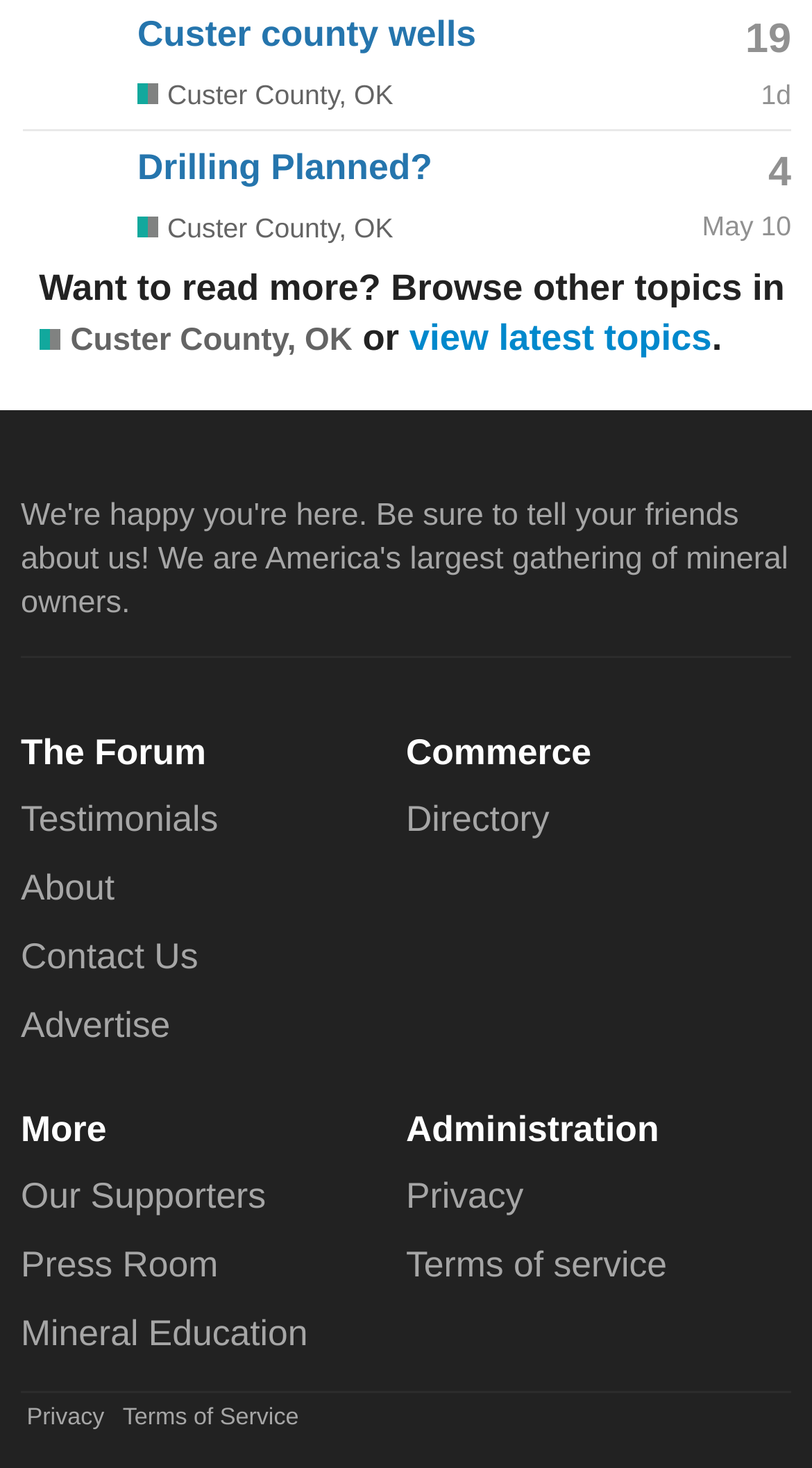Specify the bounding box coordinates for the region that must be clicked to perform the given instruction: "Contact us".

[0.026, 0.637, 0.244, 0.665]